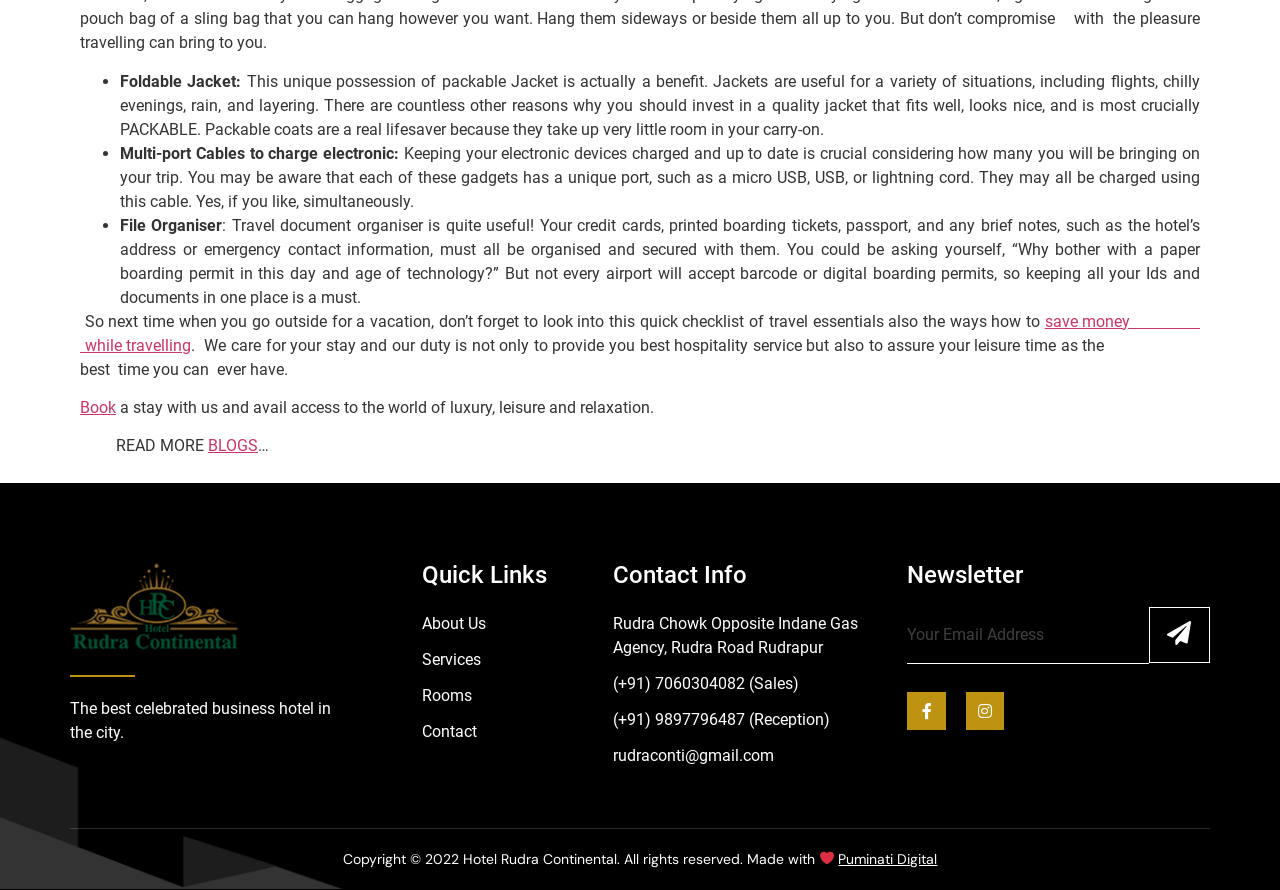Please find the bounding box coordinates of the section that needs to be clicked to achieve this instruction: "Read more about travel essentials".

[0.062, 0.49, 0.162, 0.512]